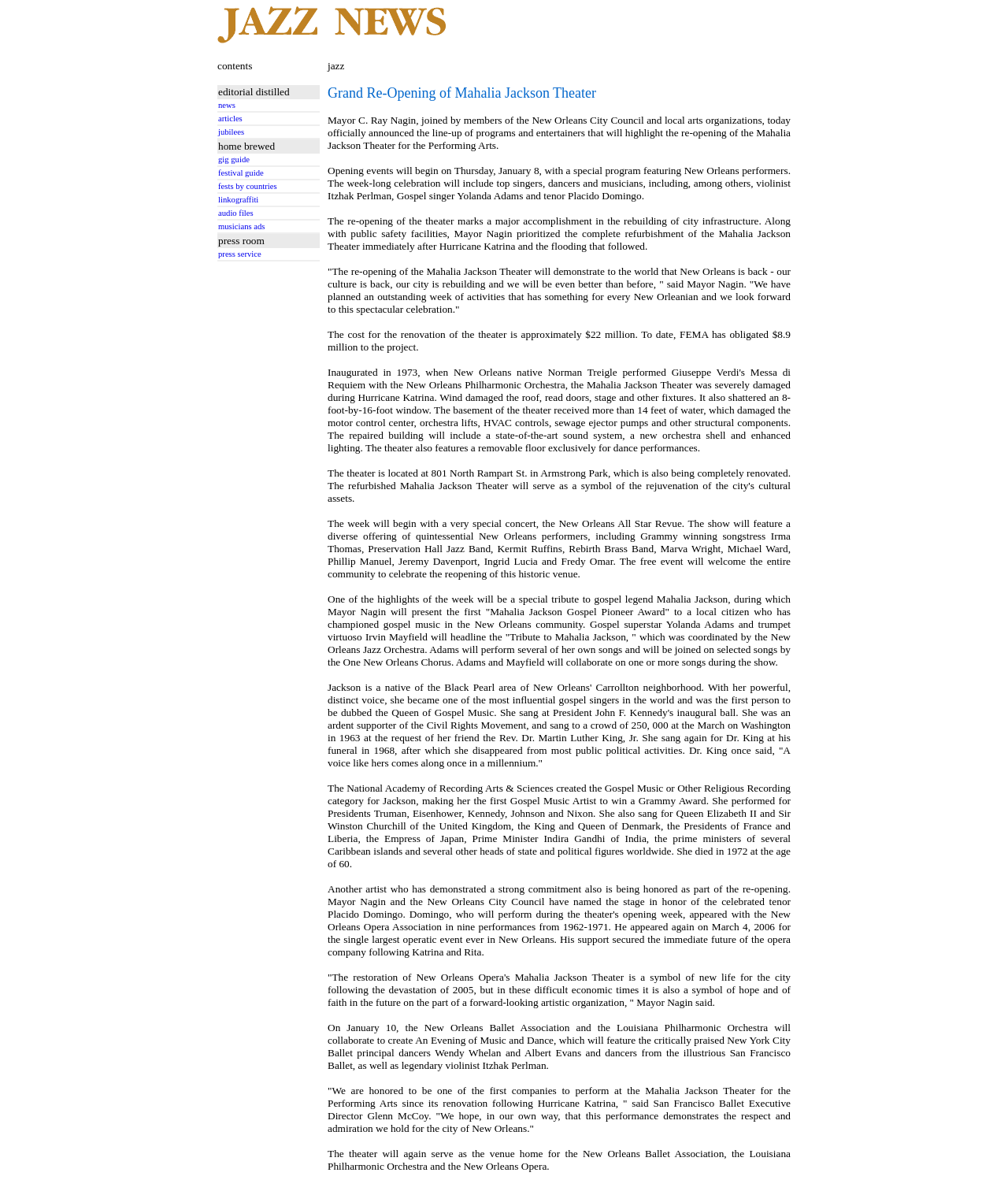Please mark the bounding box coordinates of the area that should be clicked to carry out the instruction: "click linkograffiti".

[0.216, 0.164, 0.316, 0.171]